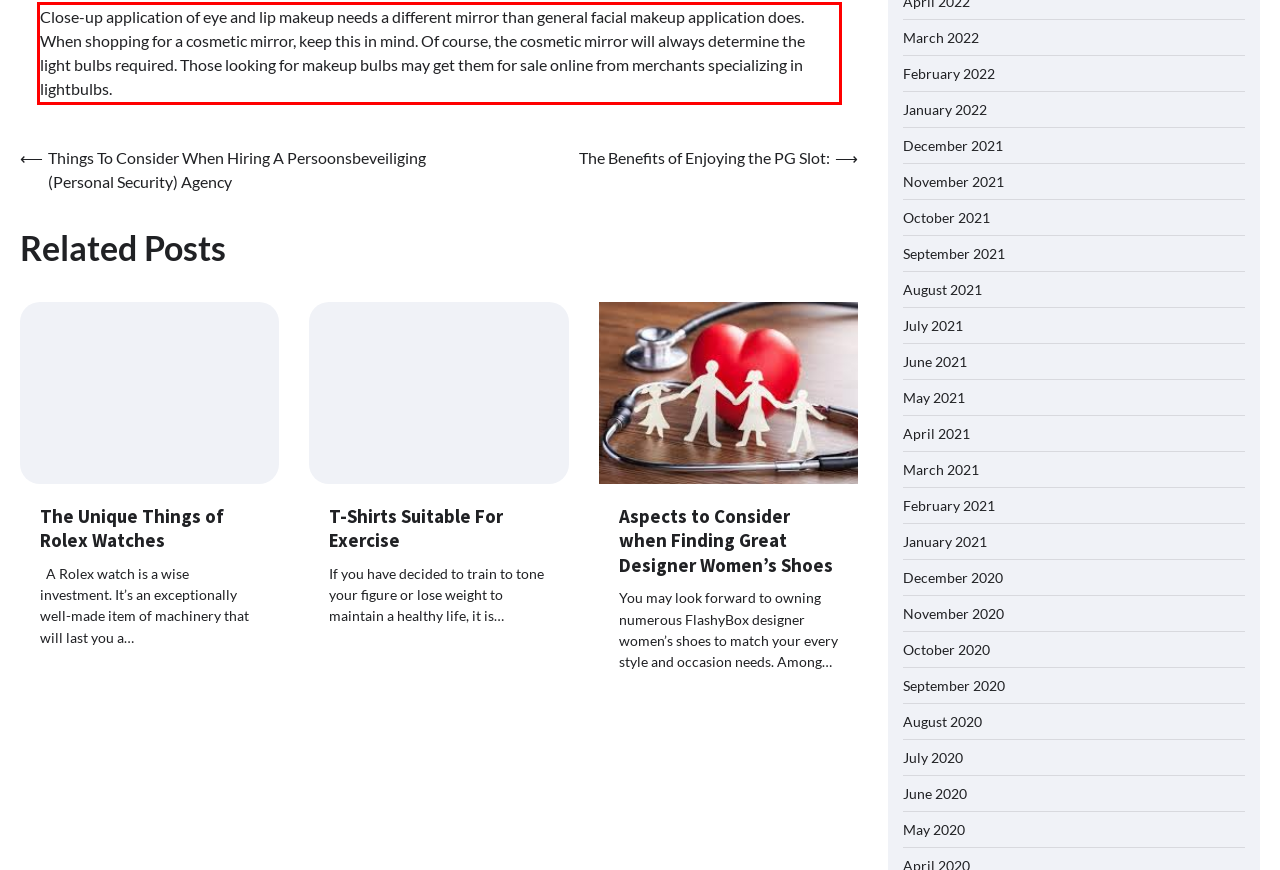Examine the screenshot of the webpage, locate the red bounding box, and generate the text contained within it.

Close-up application of eye and lip makeup needs a different mirror than general facial makeup application does. When shopping for a cosmetic mirror, keep this in mind. Of course, the cosmetic mirror will always determine the light bulbs required. Those looking for makeup bulbs may get them for sale online from merchants specializing in lightbulbs.